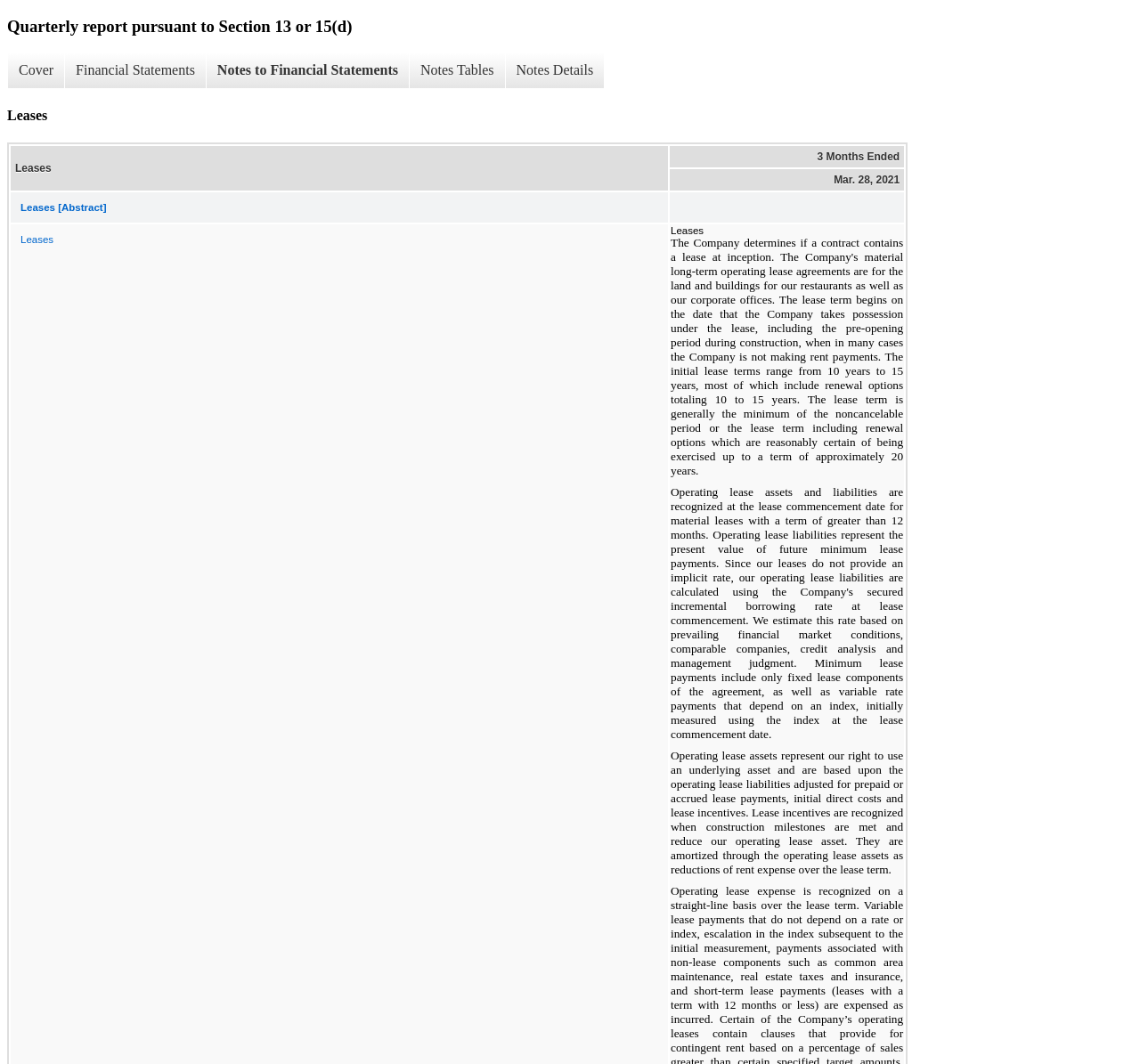Find the bounding box coordinates for the element described here: "Cover".

[0.006, 0.05, 0.056, 0.083]